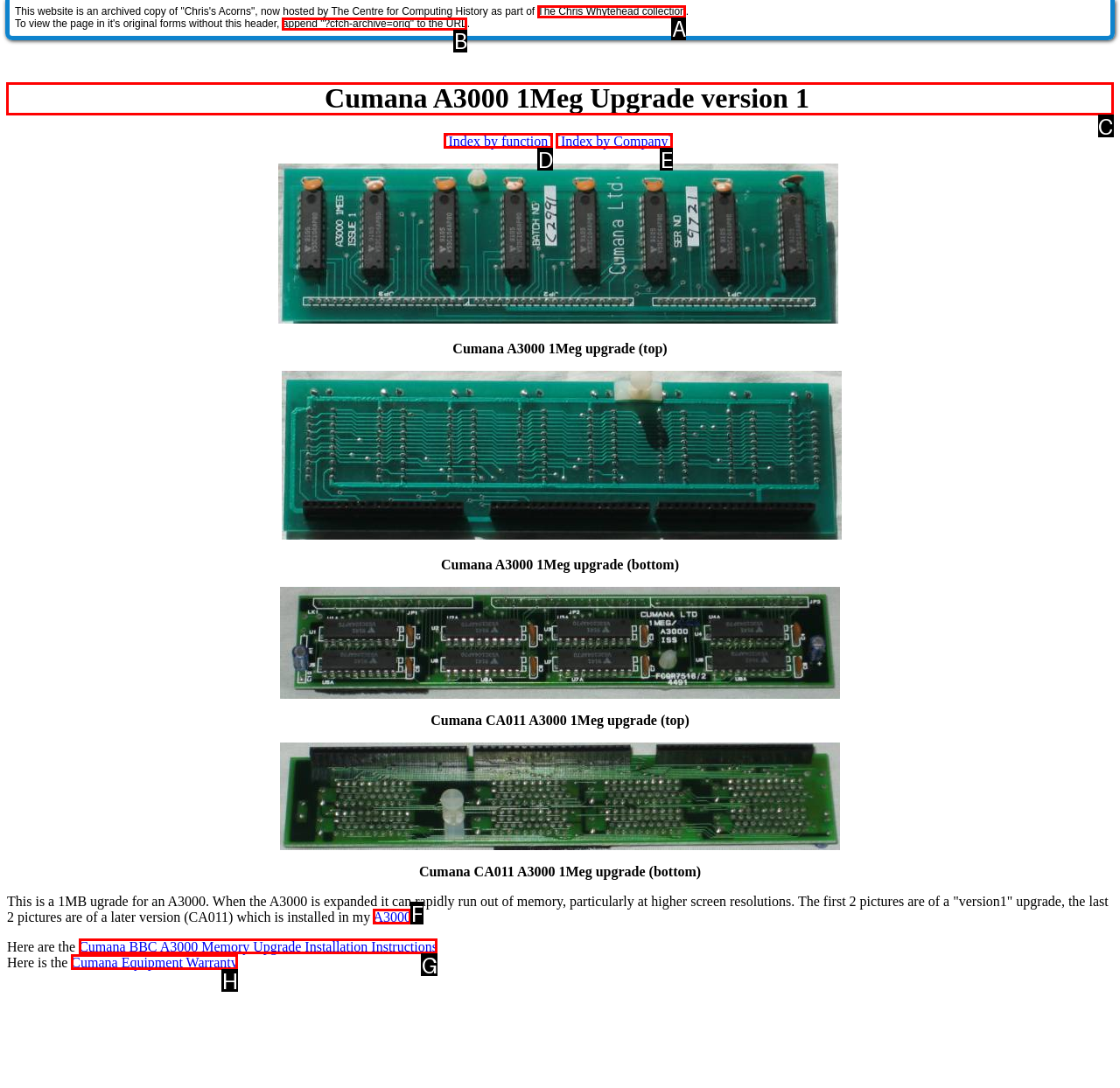Determine the letter of the UI element I should click on to complete the task: View Cumana A3000 1Meg Upgrade version 1 details from the provided choices in the screenshot.

C